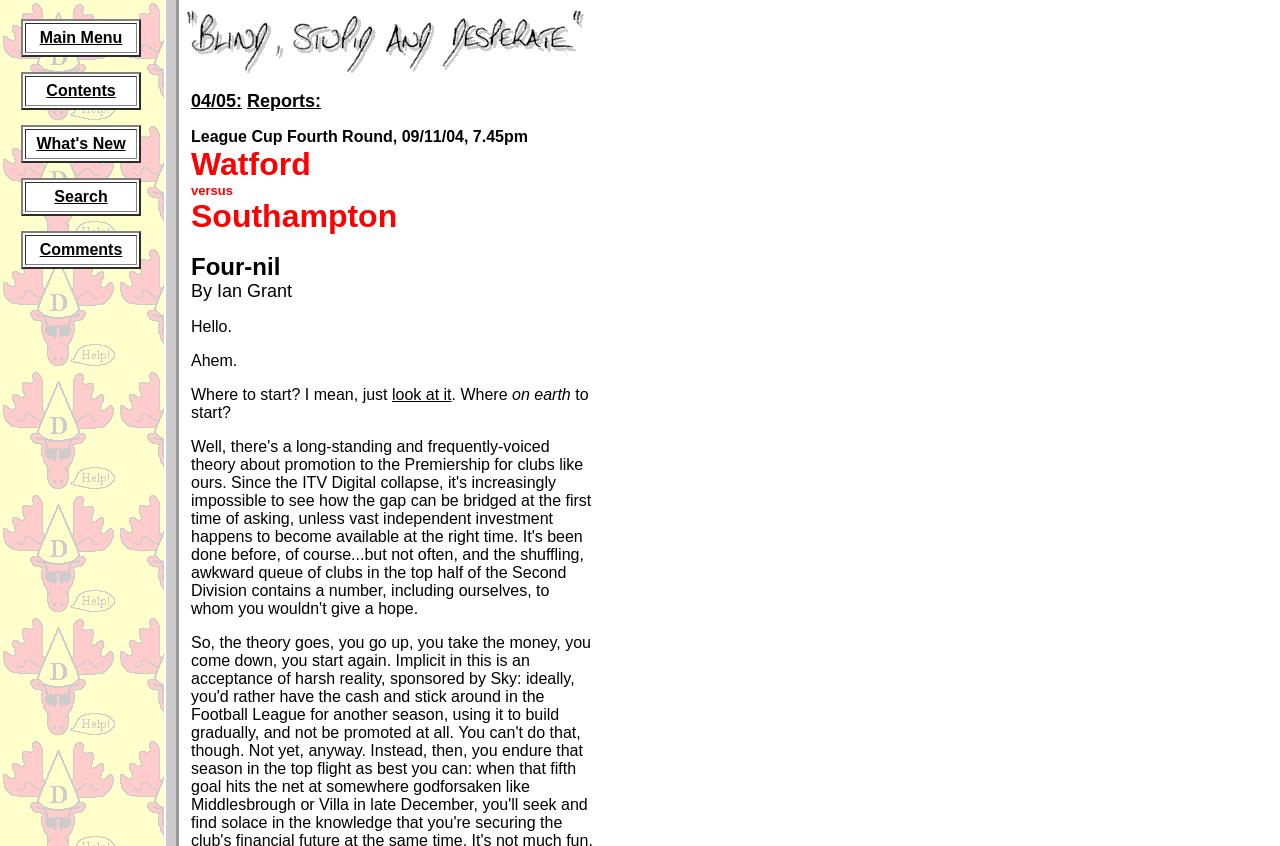Identify the bounding box coordinates necessary to click and complete the given instruction: "Read Comments".

[0.031, 0.285, 0.096, 0.305]